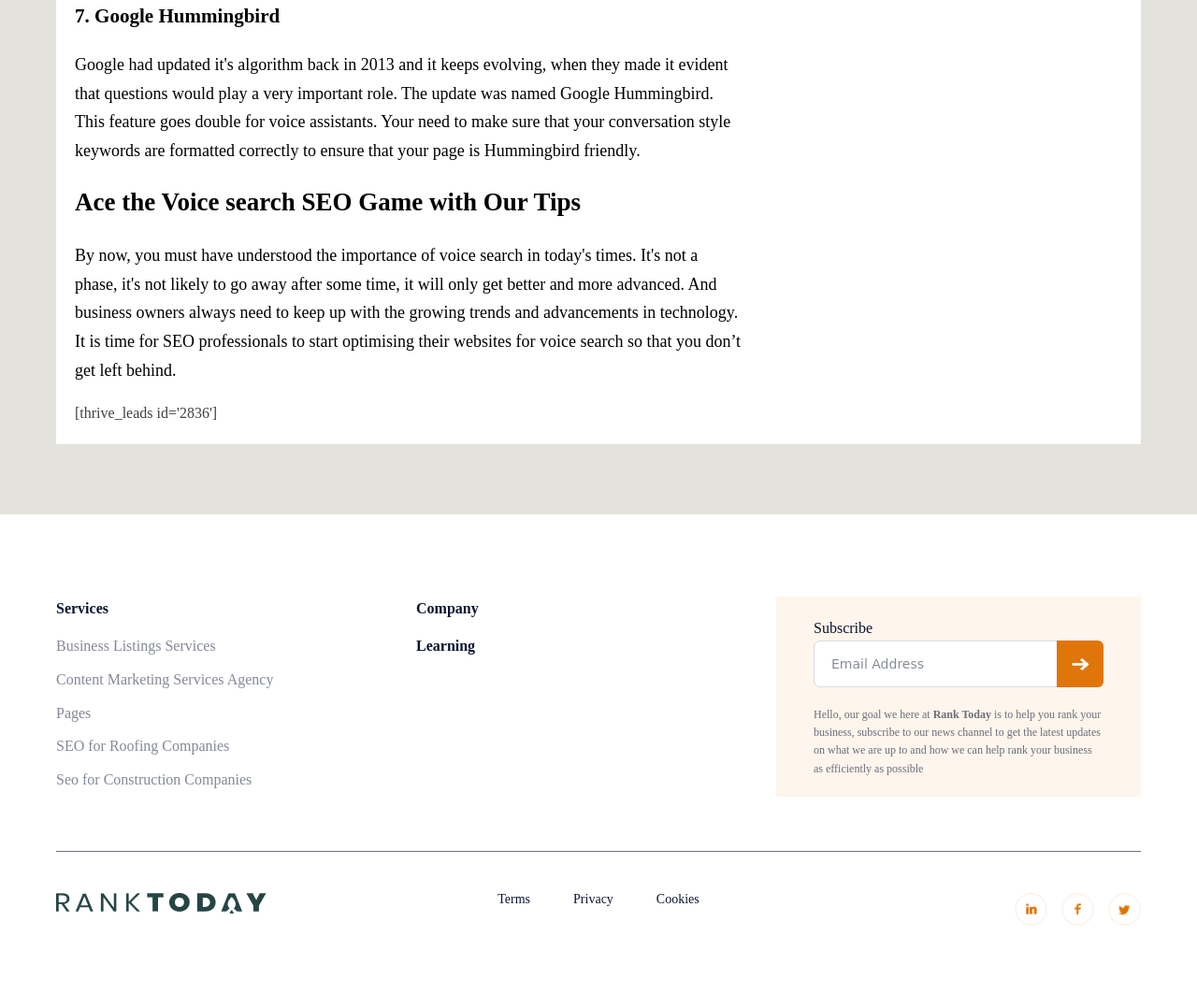Find the bounding box coordinates of the clickable region needed to perform the following instruction: "Visit 'SEO for Roofing Companies'". The coordinates should be provided as four float numbers between 0 and 1, i.e., [left, top, right, bottom].

[0.047, 0.728, 0.228, 0.752]